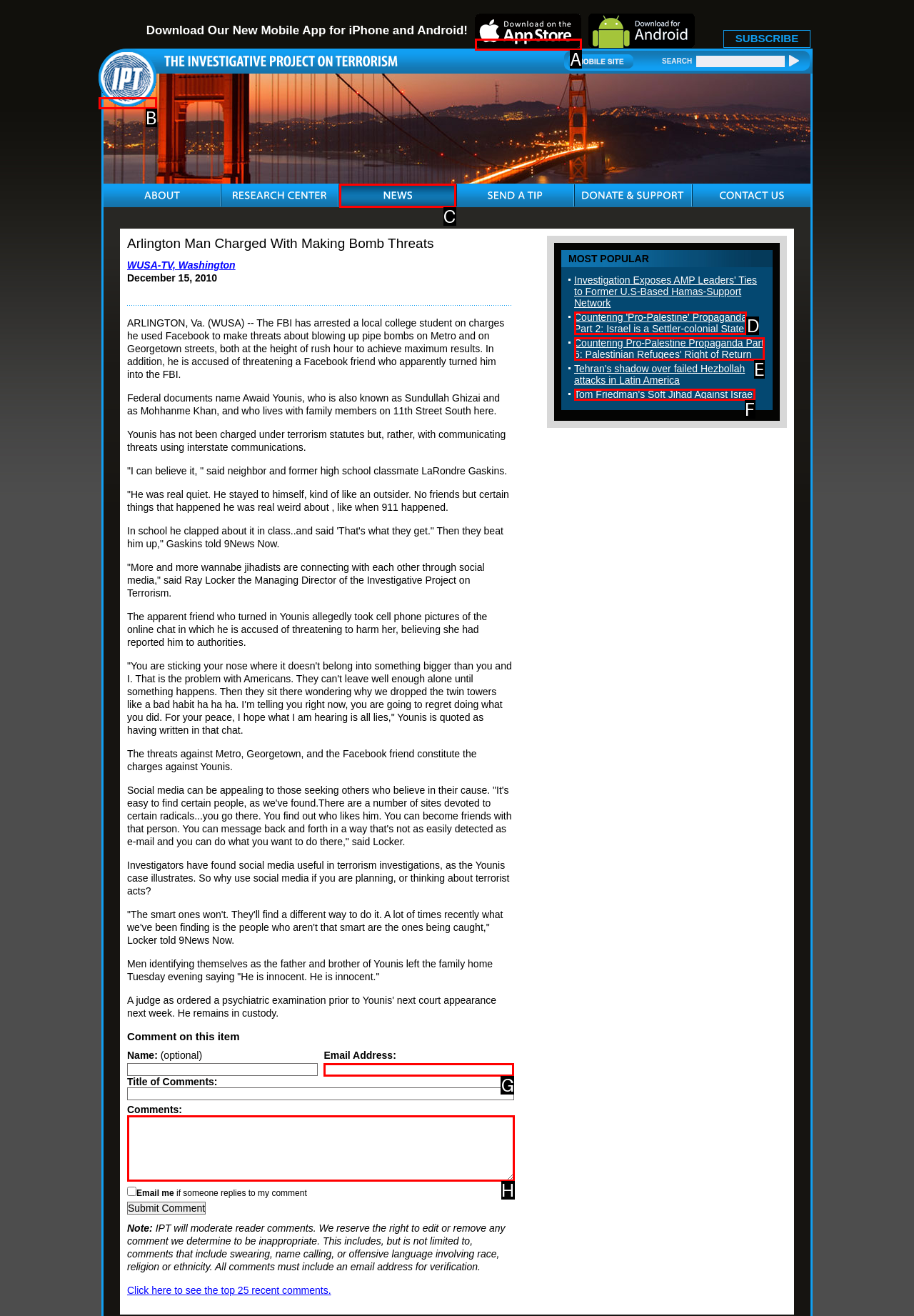From the description: alt="IPT", identify the option that best matches and reply with the letter of that option directly.

B